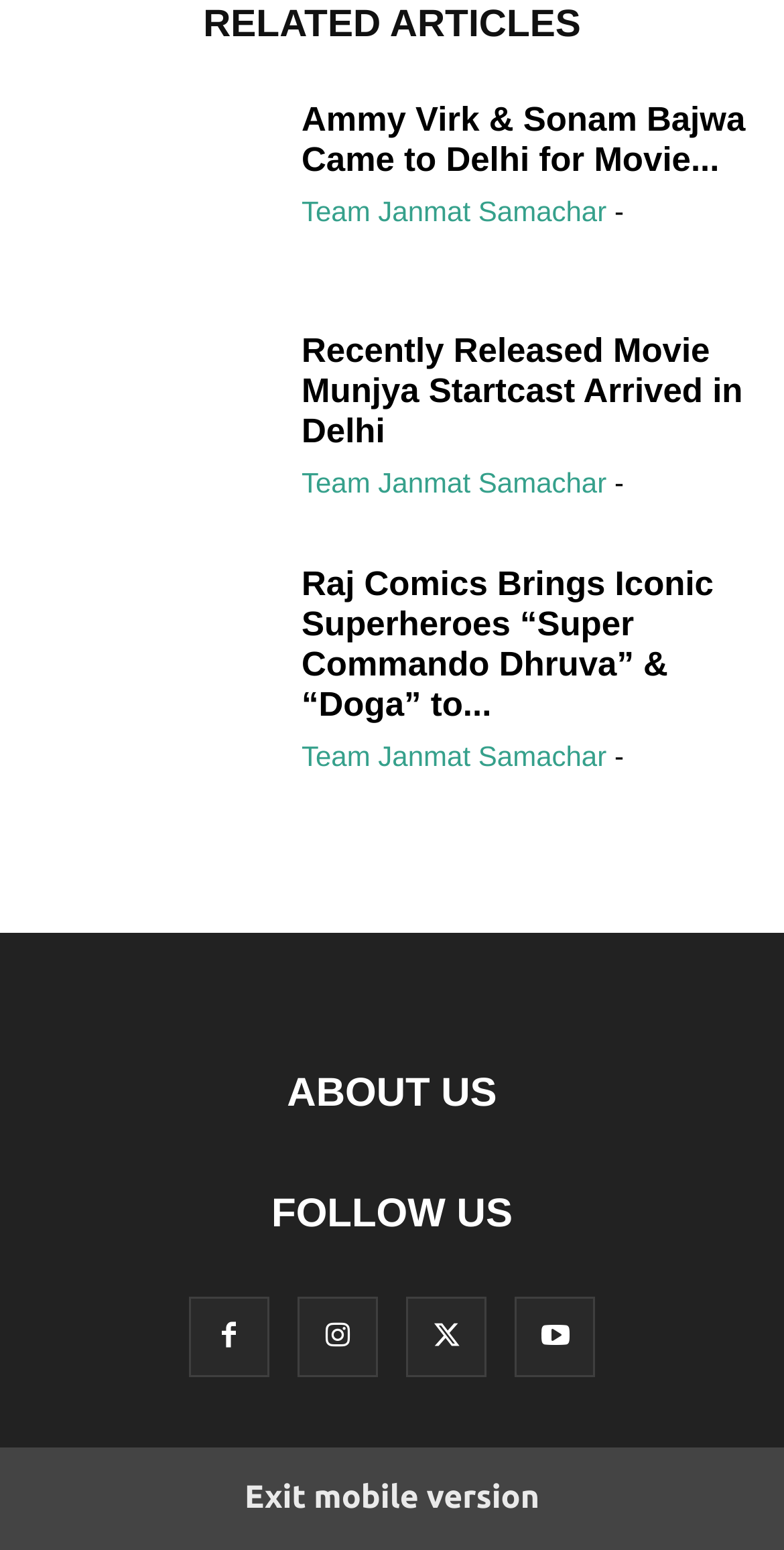What is the name of the team mentioned in the second news article?
Based on the image, respond with a single word or phrase.

Team Janmat Samachar